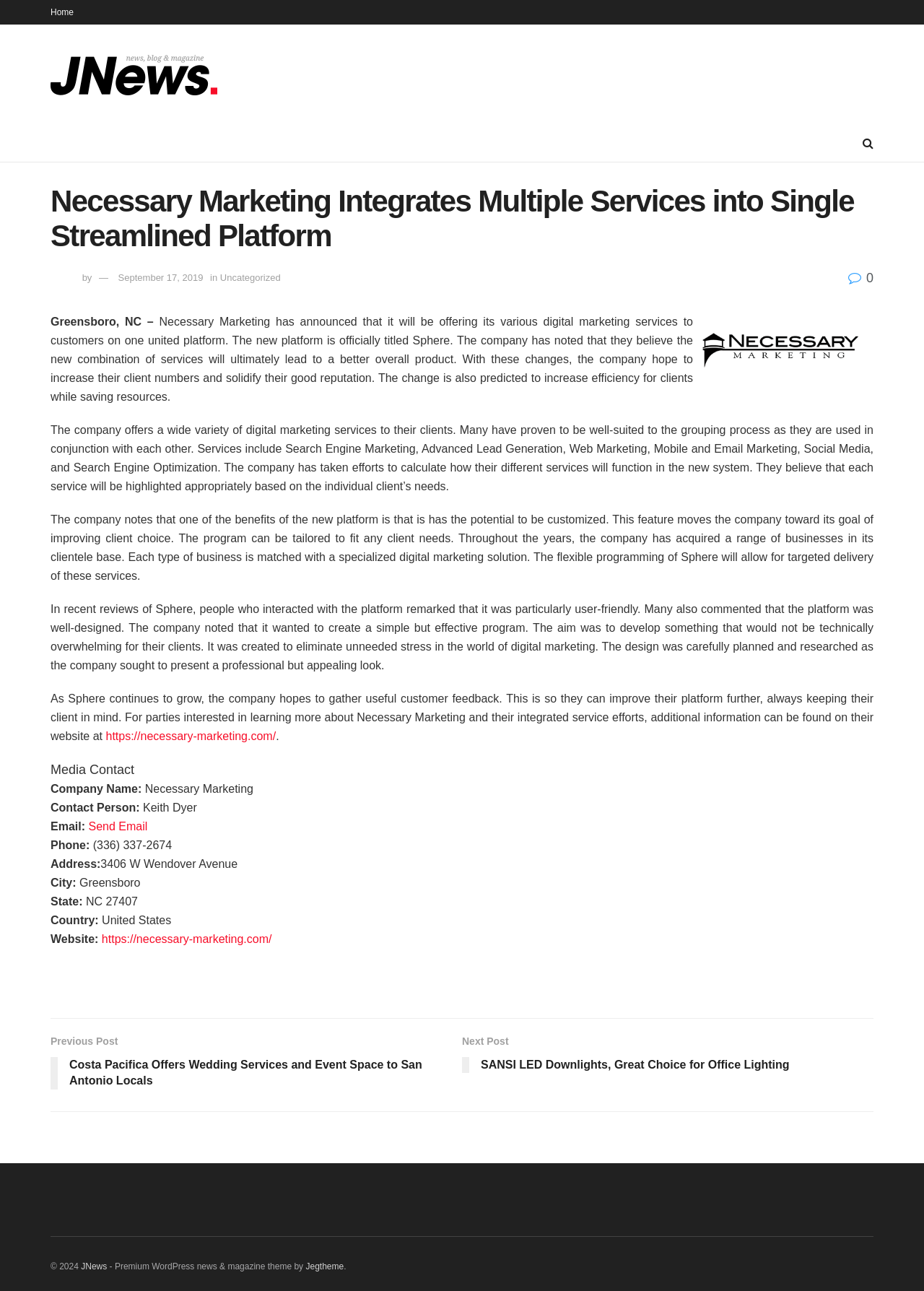Given the element description: "https://necessary-marketing.com/", predict the bounding box coordinates of this UI element. The coordinates must be four float numbers between 0 and 1, given as [left, top, right, bottom].

[0.11, 0.723, 0.294, 0.732]